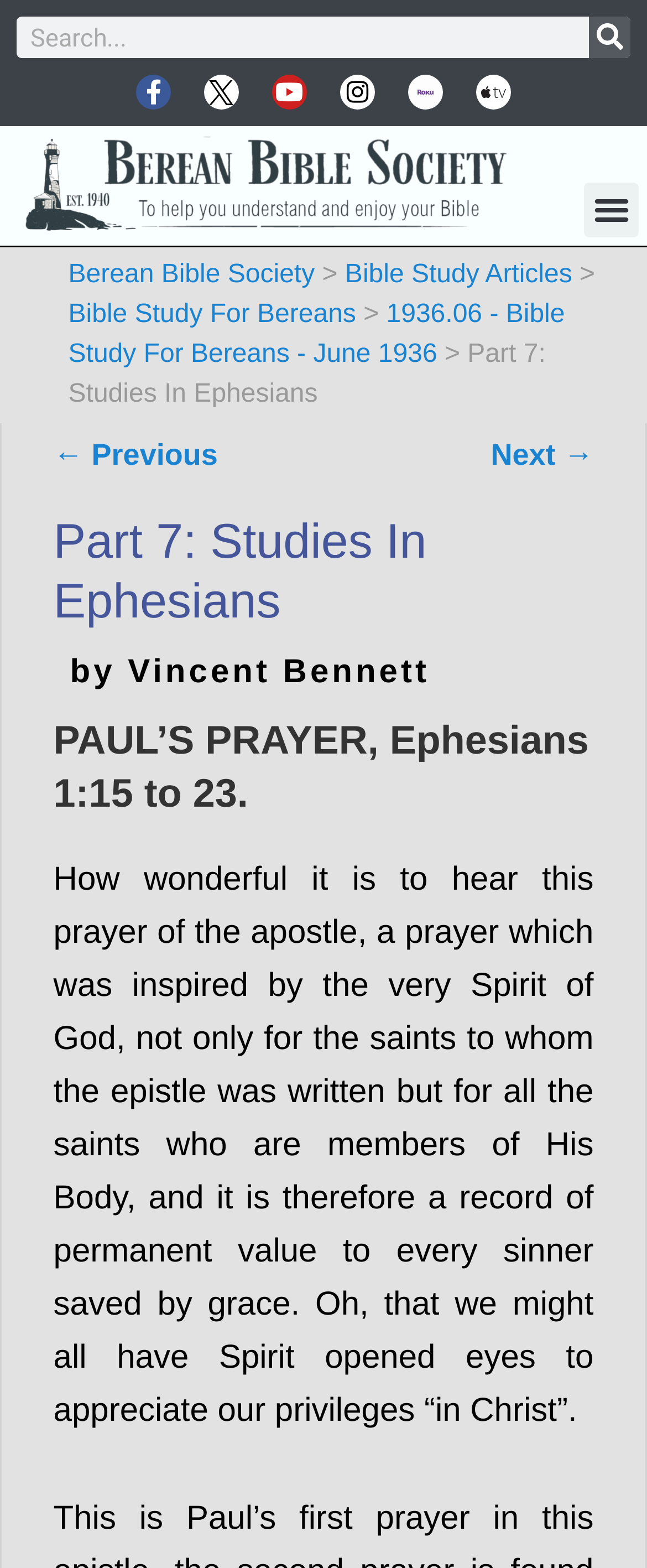Answer the question in a single word or phrase:
Who is the author of the current study?

Vincent Bennett